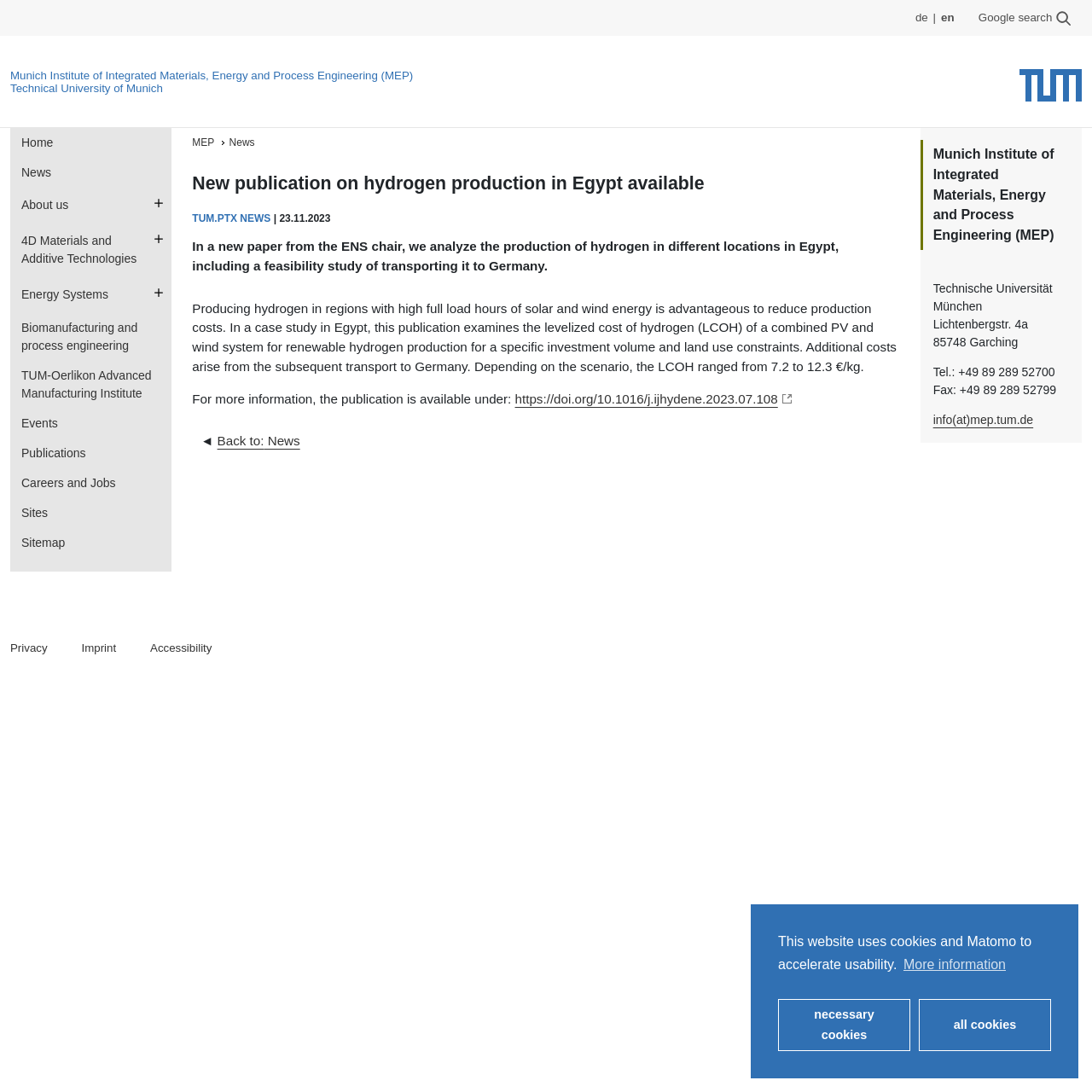Locate the bounding box coordinates of the area to click to fulfill this instruction: "Read the news about hydrogen production in Egypt". The bounding box should be presented as four float numbers between 0 and 1, in the order [left, top, right, bottom].

[0.176, 0.158, 0.824, 0.179]